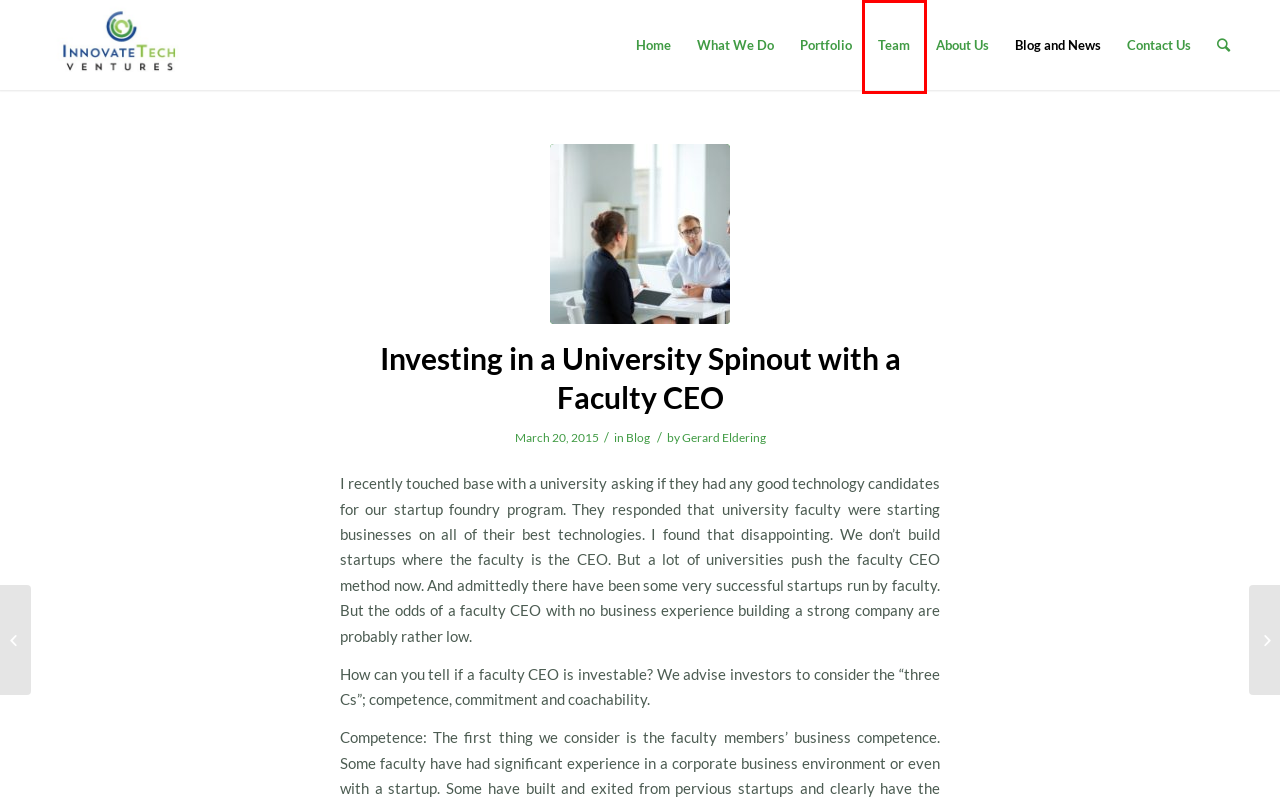You are given a screenshot of a webpage with a red bounding box around an element. Choose the most fitting webpage description for the page that appears after clicking the element within the red bounding box. Here are the candidates:
A. Gerard Eldering, Author at InnovateTech Ventures
B. InnovateTech Ventures builds engineered startup companies from university technologies.
C. How to Tell a Ten from a Two - InnovateTech Ventures
D. How InnovateTech was started and the technologies they develop into startups.
E. What We Do - InnovateTech Ventures
F. InnovateTech Ventures management team, staff and companies they work with.
G. InnovateTech Ventures has these featured portfolio companies
H. Universities Dive Deeper Into Venture Funds for Their Startups - InnovateTech Ventures

F